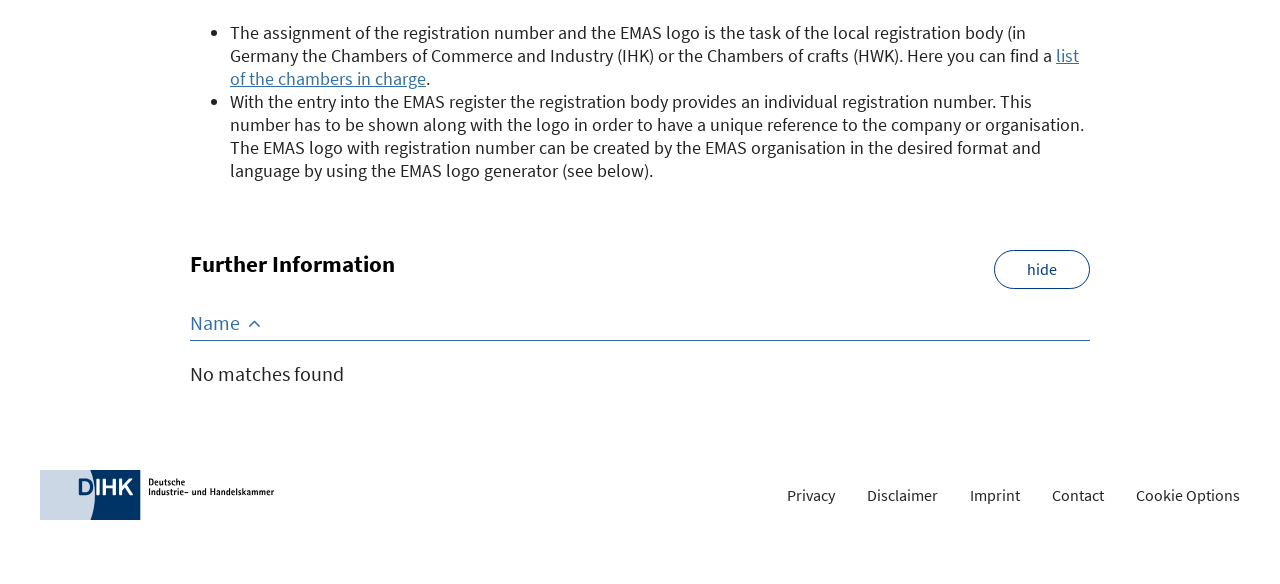Respond with a single word or phrase:
What is the purpose of the list?

Provide information